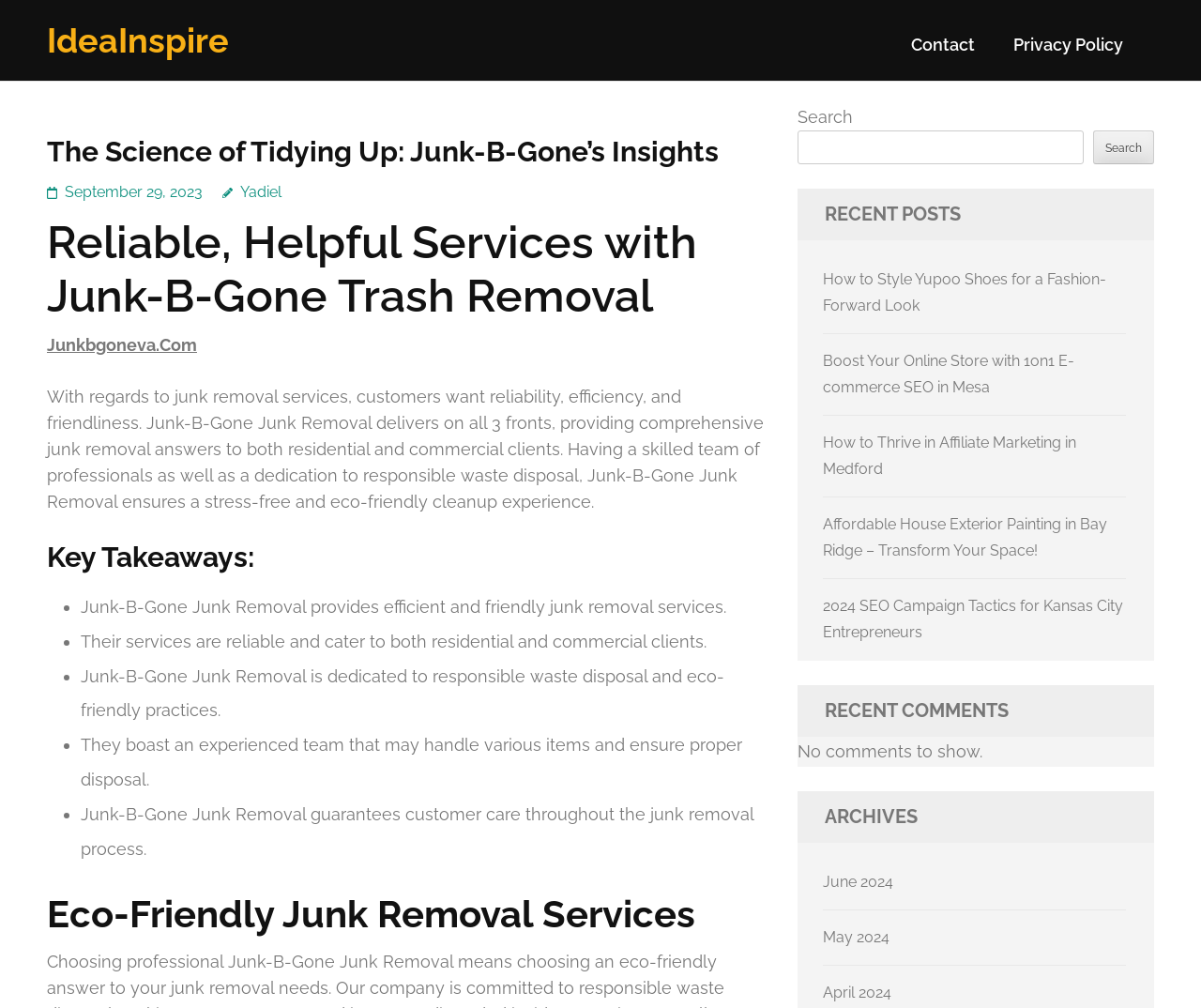Please specify the bounding box coordinates of the clickable region necessary for completing the following instruction: "Read the 'Eco-Friendly Junk Removal Services' section". The coordinates must consist of four float numbers between 0 and 1, i.e., [left, top, right, bottom].

[0.039, 0.885, 0.648, 0.93]